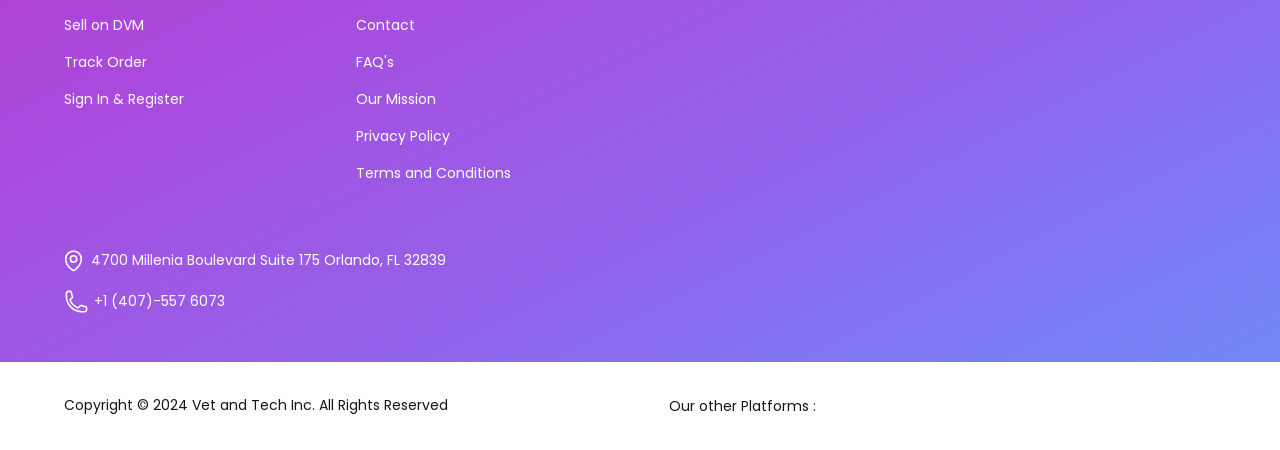Predict the bounding box of the UI element that fits this description: "Sign In & Register".

[0.05, 0.198, 0.144, 0.245]